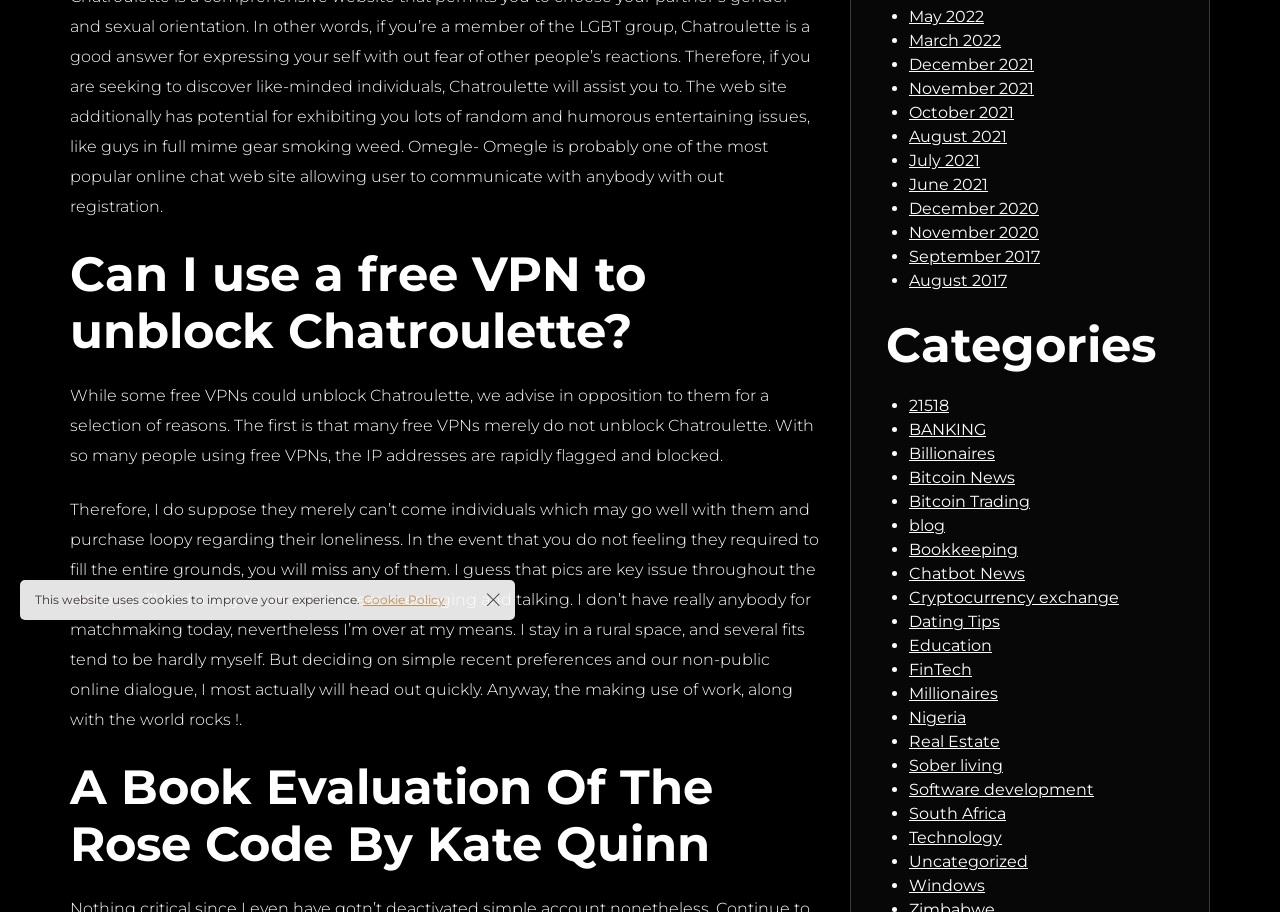Determine the bounding box of the UI component based on this description: "Nigeria". The bounding box coordinates should be four float values between 0 and 1, i.e., [left, top, right, bottom].

[0.71, 0.777, 0.755, 0.798]